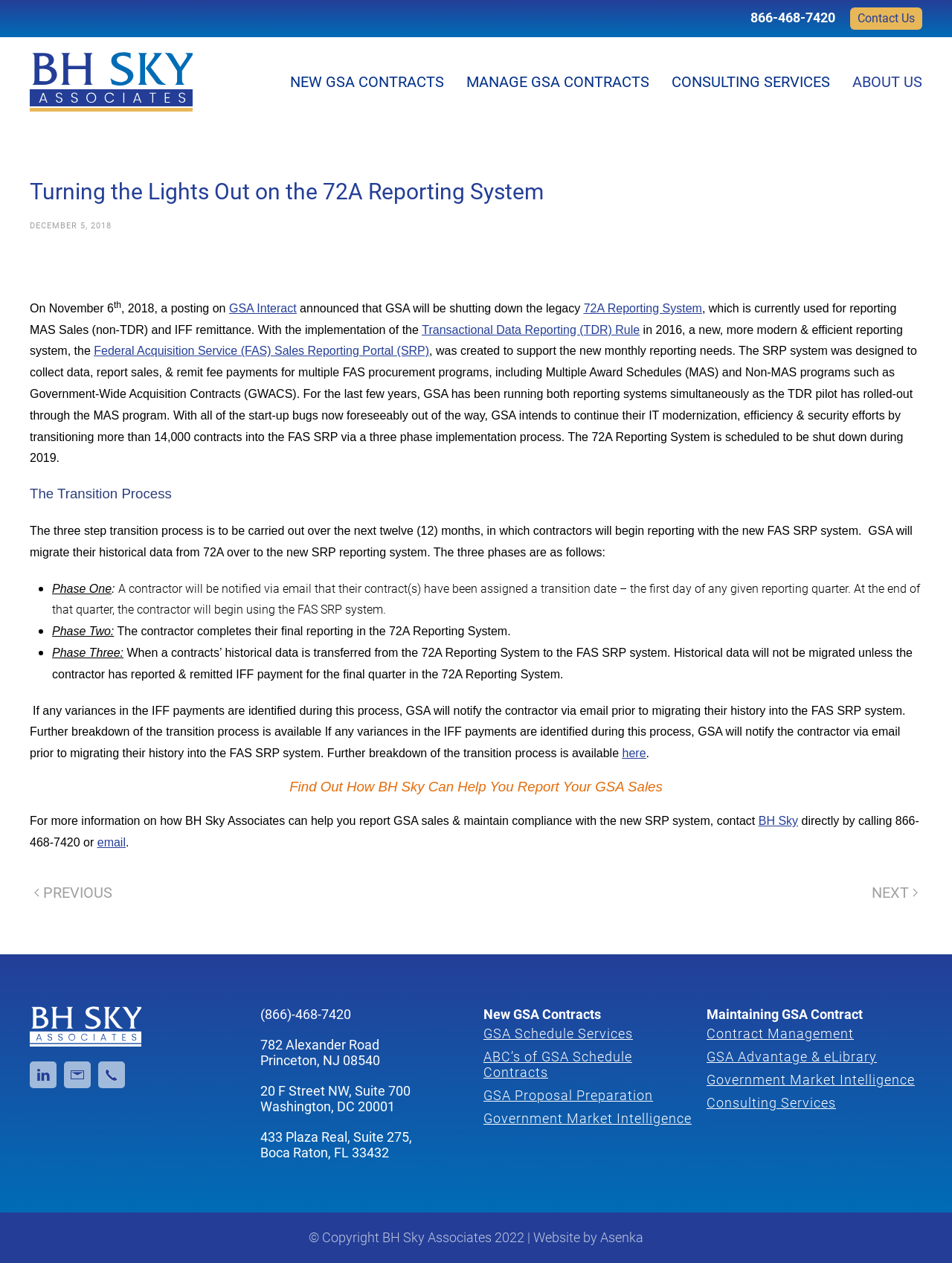How many phases are in the transition process?
Provide an in-depth and detailed answer to the question.

The webpage explains the transition process from the 72A Reporting System to the FAS SRP system, which consists of three phases. The phases are described in detail in the article section, including Phase One, Phase Two, and Phase Three.